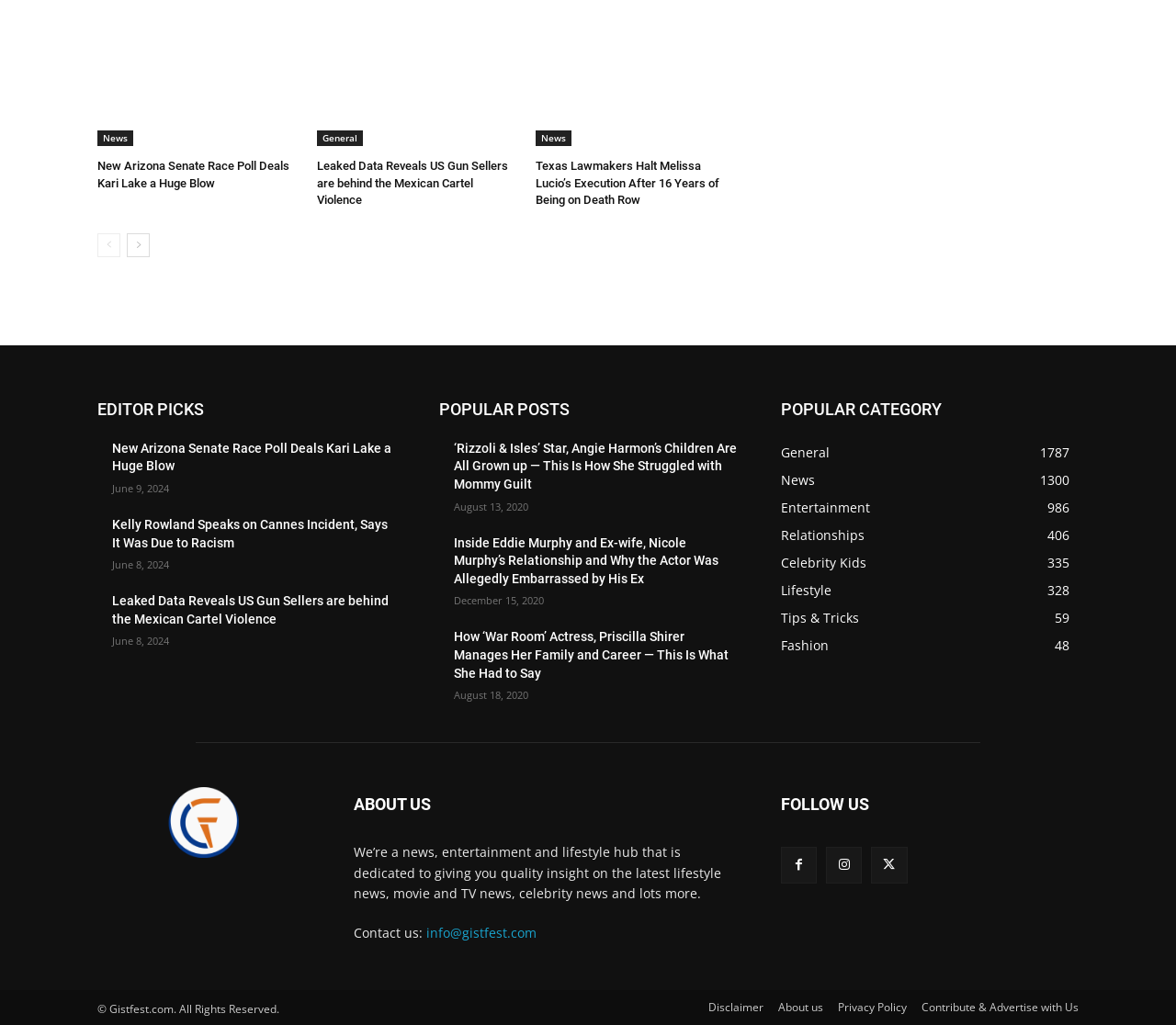Bounding box coordinates are specified in the format (top-left x, top-left y, bottom-right x, bottom-right y). All values are floating point numbers bounded between 0 and 1. Please provide the bounding box coordinate of the region this sentence describes: Contribute & Advertise with Us

[0.784, 0.972, 0.917, 0.991]